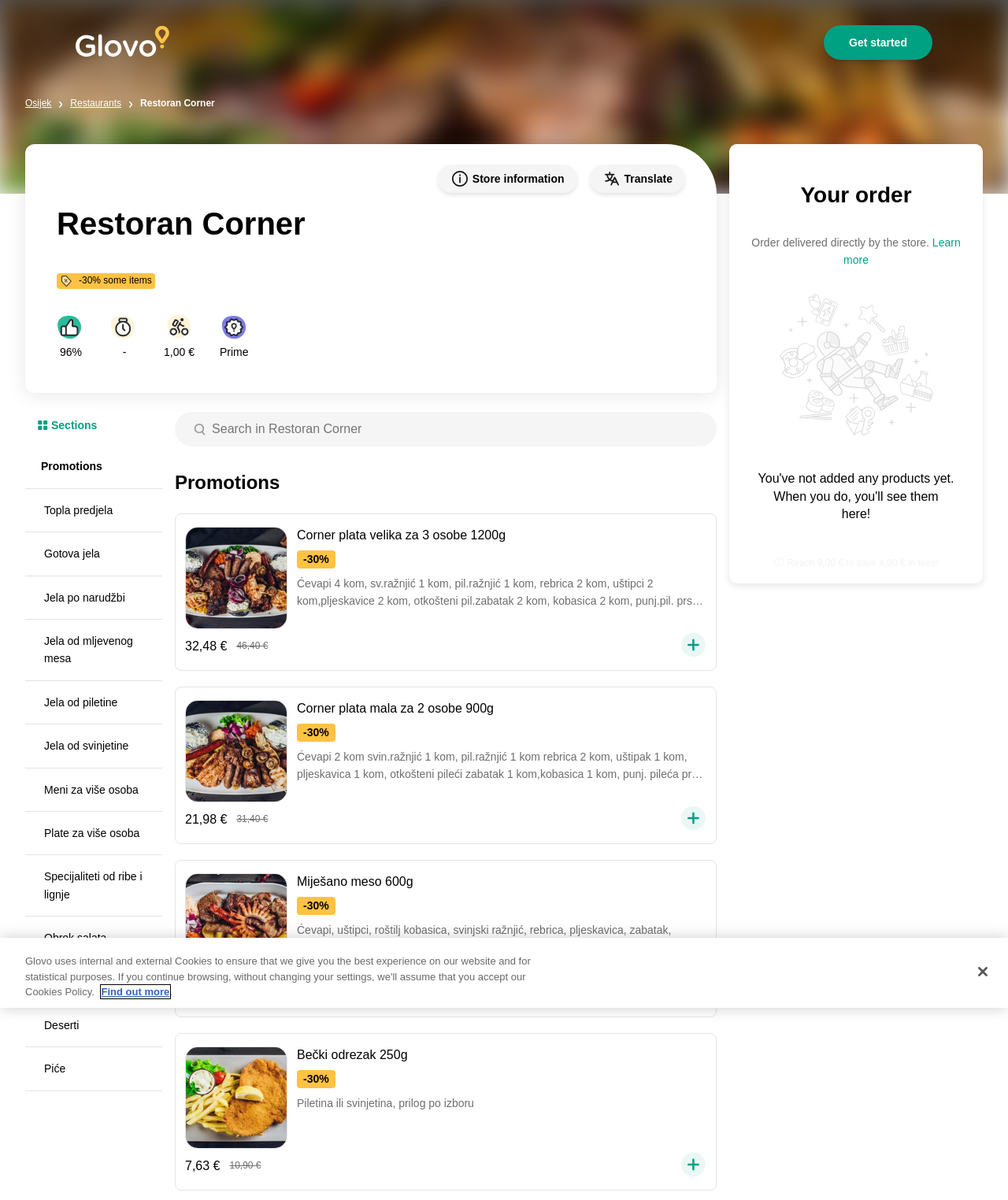How many menu items are available? Look at the image and give a one-word or short phrase answer.

12